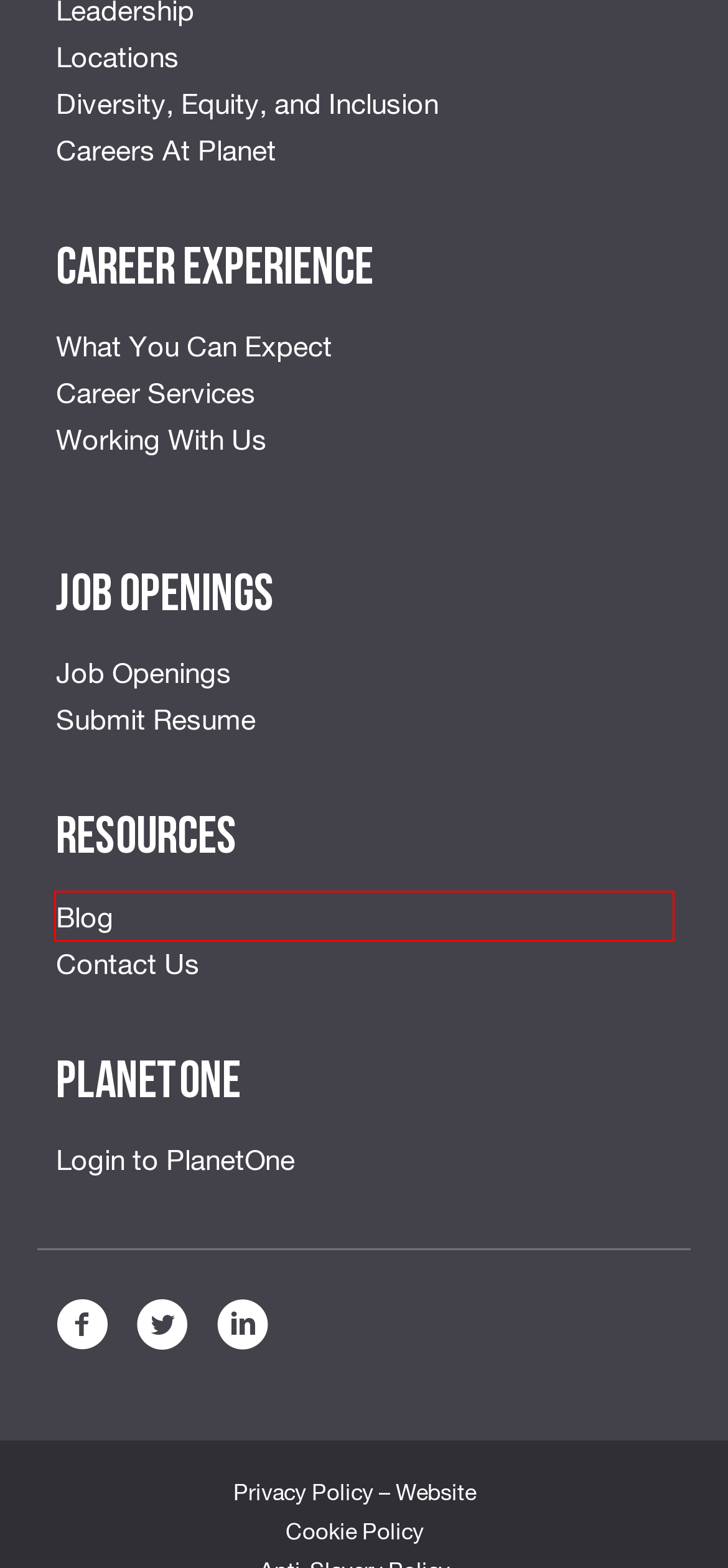Examine the screenshot of a webpage with a red bounding box around a UI element. Select the most accurate webpage description that corresponds to the new page after clicking the highlighted element. Here are the choices:
A. Planet Pharma
B. Cookie Policy - Planet Pharma
C. Blog - Planet Pharma
D. Privacy Policy - Website - Planet Pharma
E. Contact Us - Planet Pharma
F. Why Planet Pharma | Planet Pharma | Life Sciences Solutions
G. Planet Pharma | Locations
H. Accessibility Statement - Planet Pharma

C